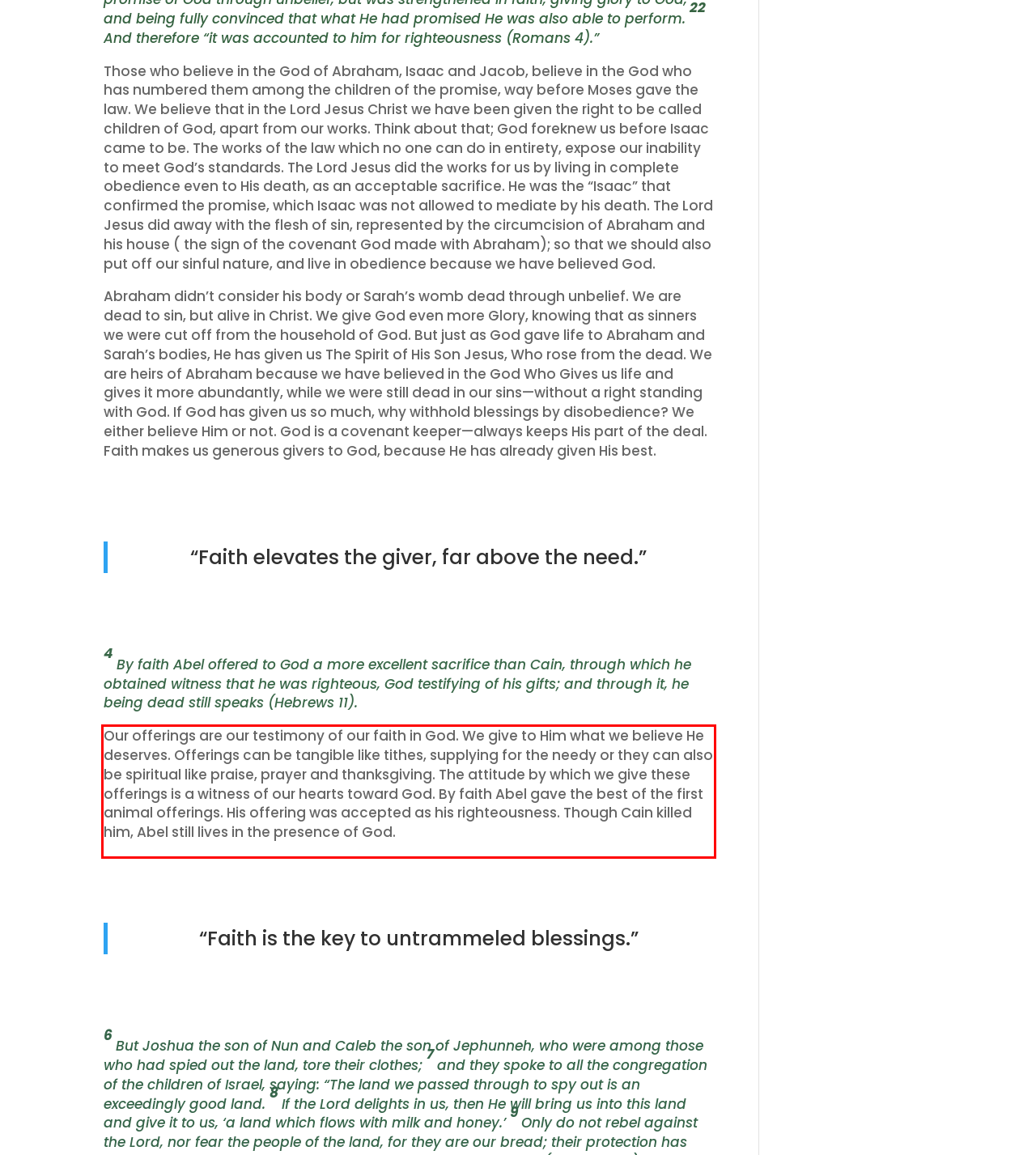You are provided with a webpage screenshot that includes a red rectangle bounding box. Extract the text content from within the bounding box using OCR.

Our offerings are our testimony of our faith in God. We give to Him what we believe He deserves. Offerings can be tangible like tithes, supplying for the needy or they can also be spiritual like praise, prayer and thanksgiving. The attitude by which we give these offerings is a witness of our hearts toward God. By faith Abel gave the best of the first animal offerings. His offering was accepted as his righteousness. Though Cain killed him, Abel still lives in the presence of God.